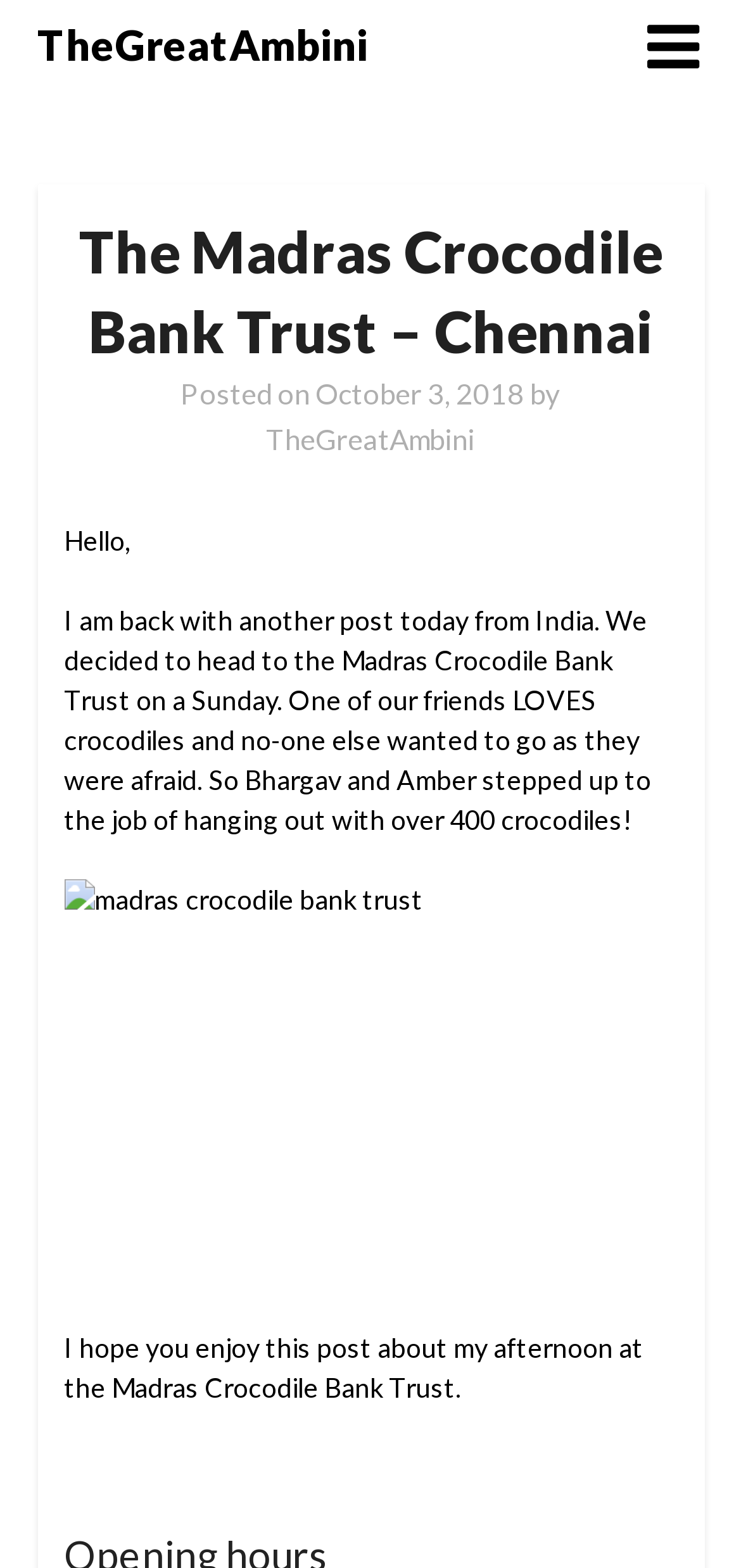Use a single word or phrase to respond to the question:
What is the date of the post?

October 3, 2018